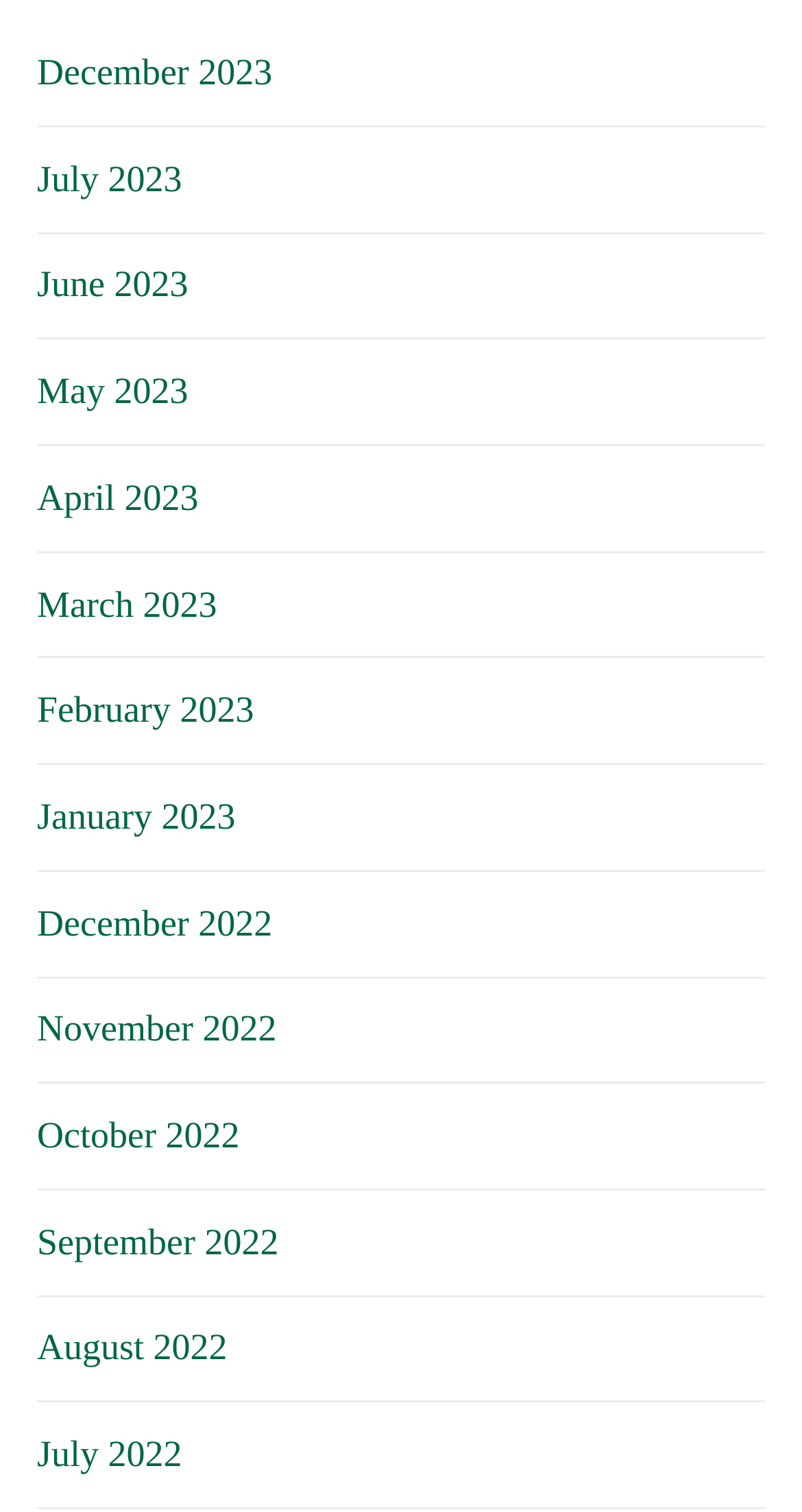Please identify the bounding box coordinates of the clickable area that will fulfill the following instruction: "View July 2022". The coordinates should be in the format of four float numbers between 0 and 1, i.e., [left, top, right, bottom].

[0.046, 0.943, 0.954, 0.998]